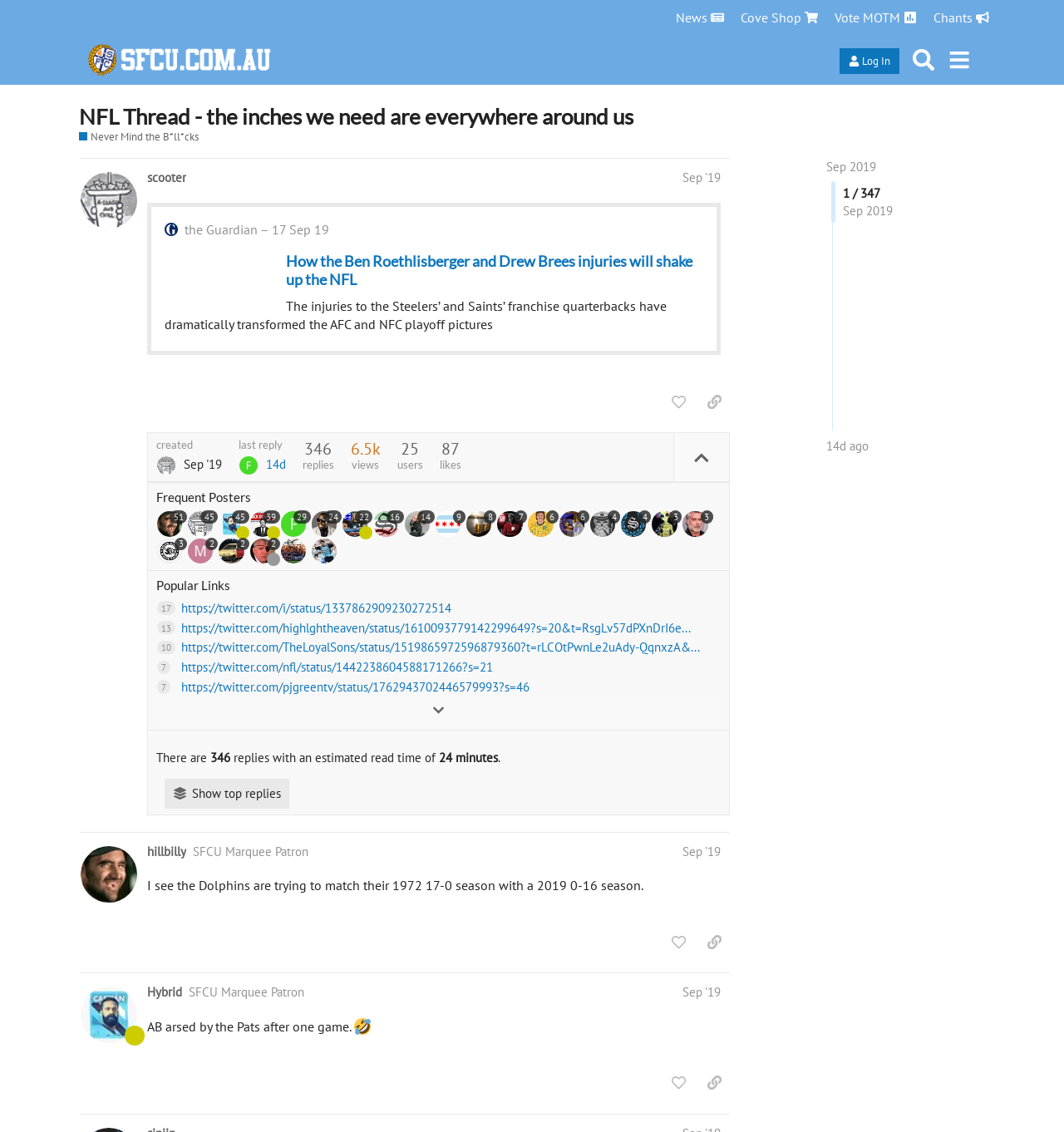Locate the primary heading on the webpage and return its text.

NFL Thread - the inches we need are everywhere around us